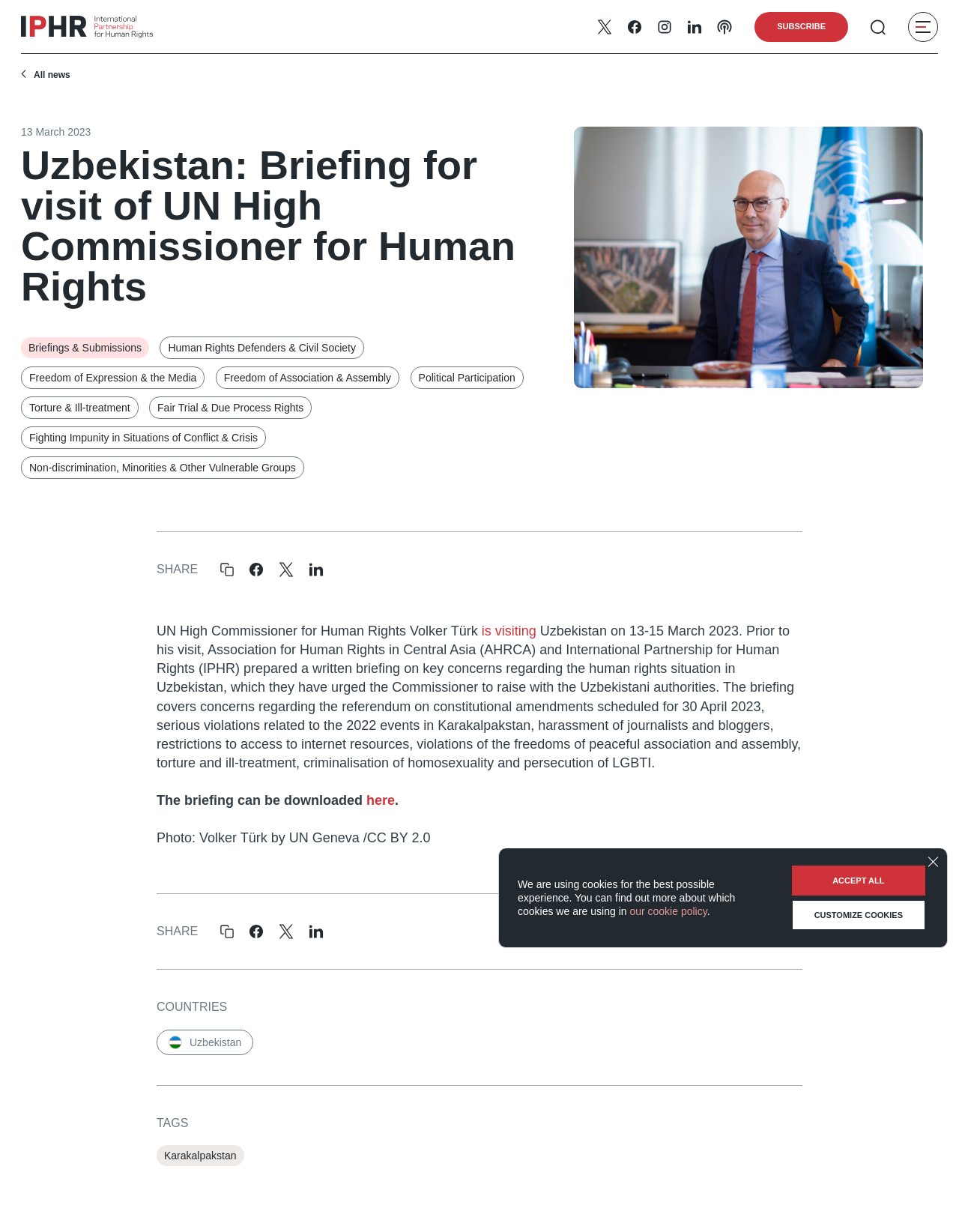Please locate the bounding box coordinates of the element that should be clicked to complete the given instruction: "Click the 'Uzbekistan' link".

[0.163, 0.835, 0.264, 0.856]